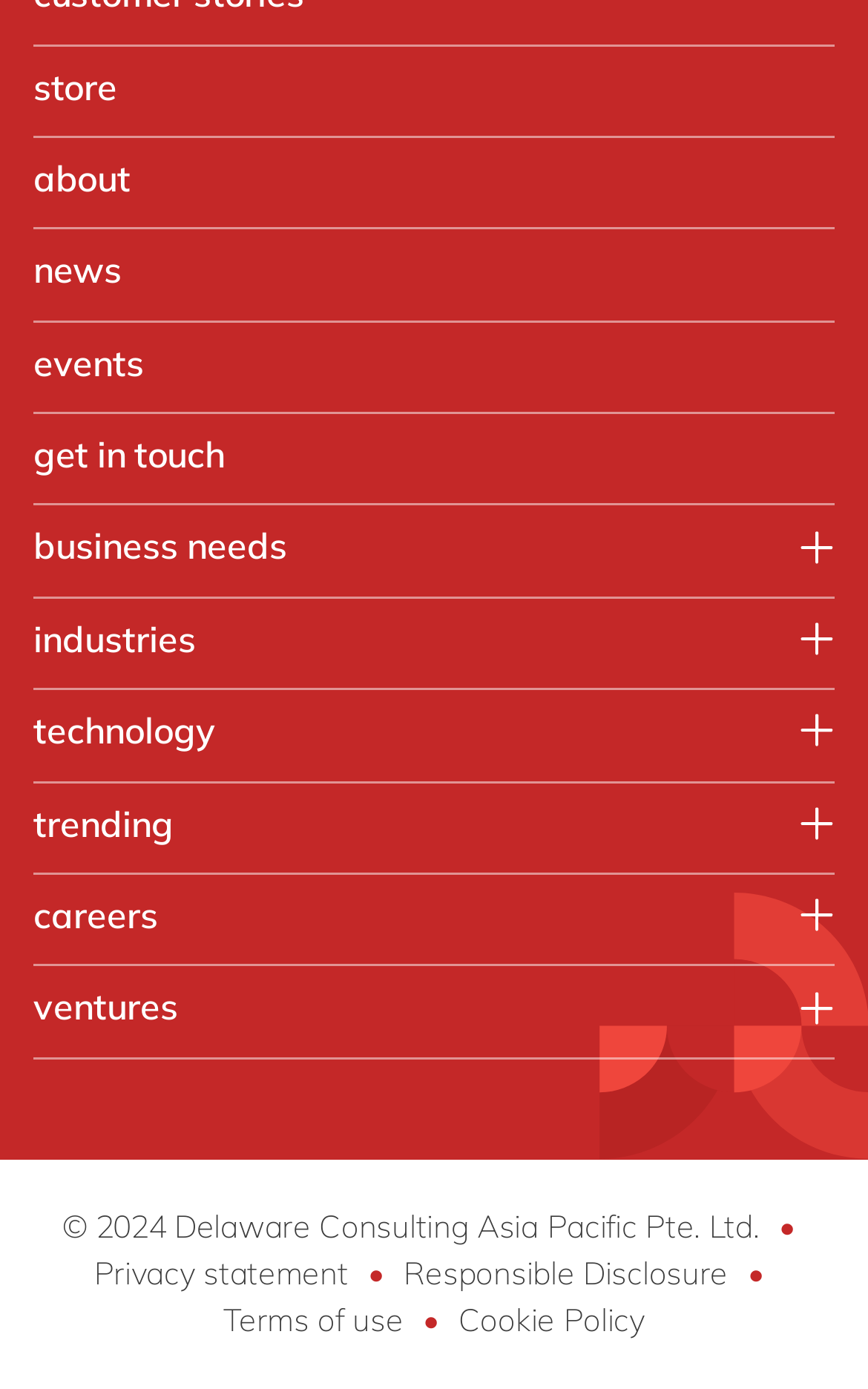Please locate the bounding box coordinates of the element that needs to be clicked to achieve the following instruction: "Click on the 'store' link". The coordinates should be four float numbers between 0 and 1, i.e., [left, top, right, bottom].

[0.038, 0.041, 0.962, 0.083]